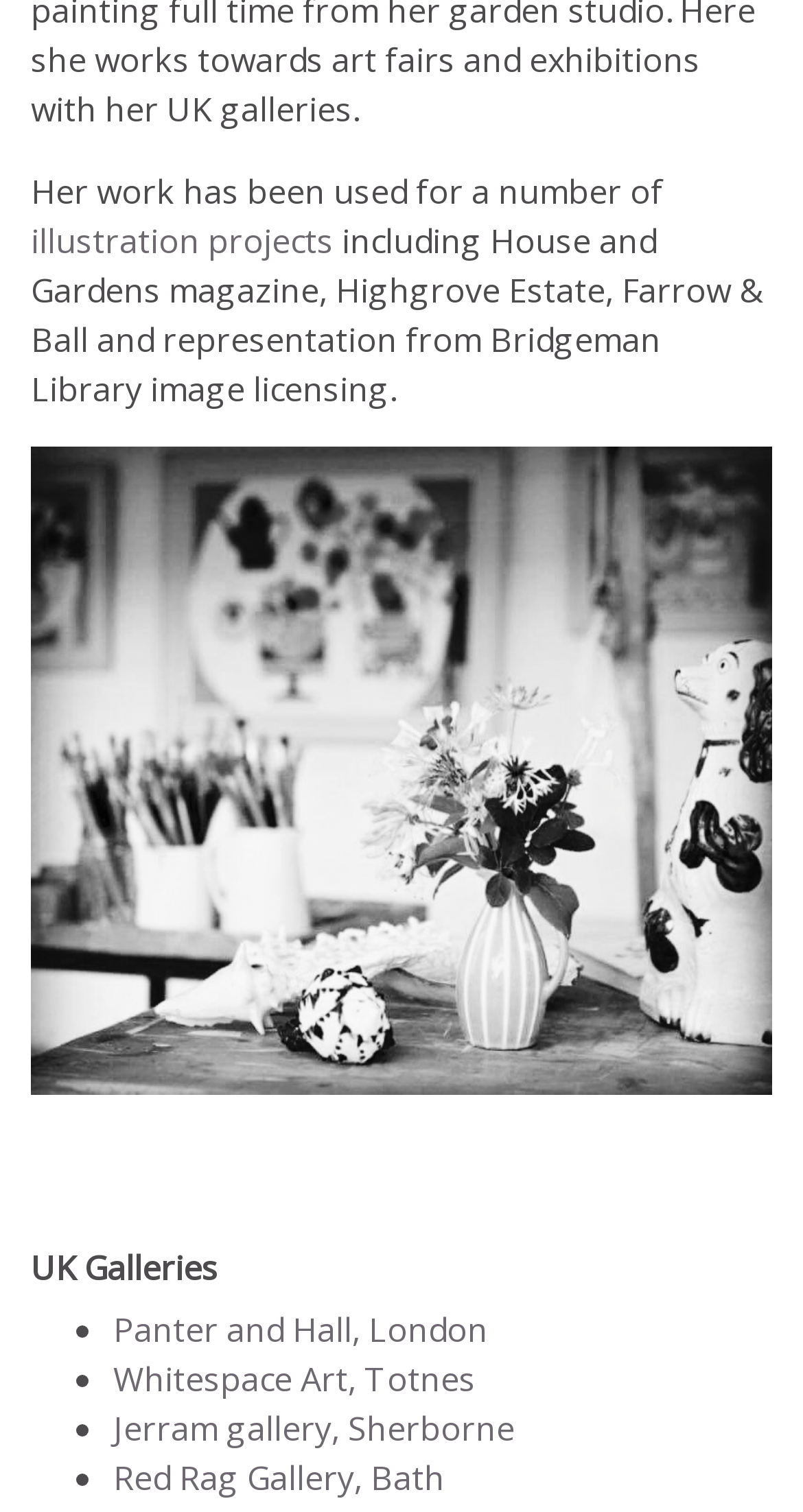Refer to the element description illustration projects and identify the corresponding bounding box in the screenshot. Format the coordinates as (top-left x, top-left y, bottom-right x, bottom-right y) with values in the range of 0 to 1.

[0.038, 0.145, 0.415, 0.175]